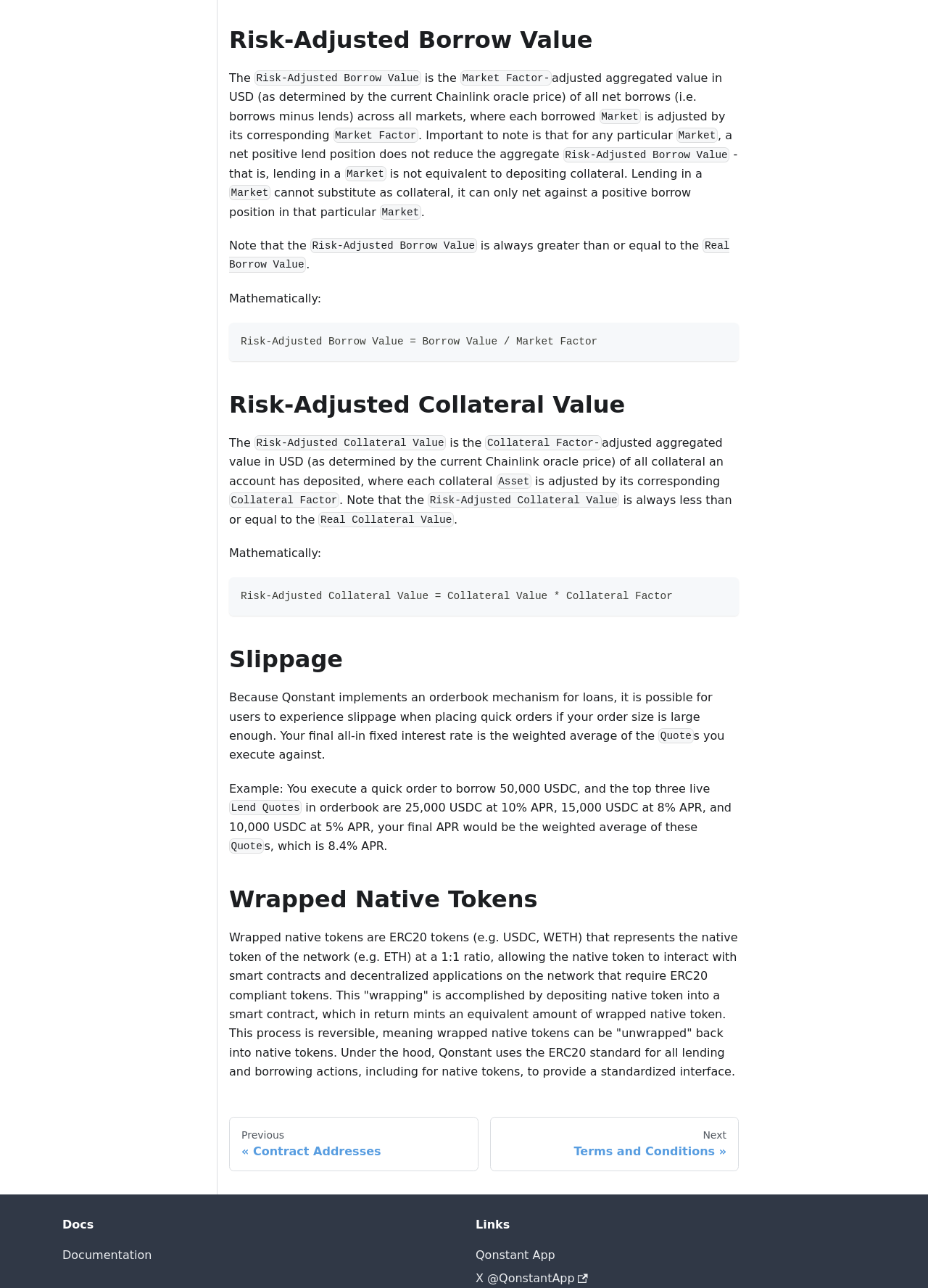Find the bounding box coordinates of the clickable area required to complete the following action: "Share on Twitter".

None